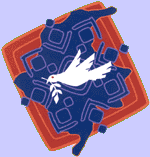What is the significance of the abstract figures in dark shades?
Refer to the image and provide a one-word or short phrase answer.

Community and collaboration